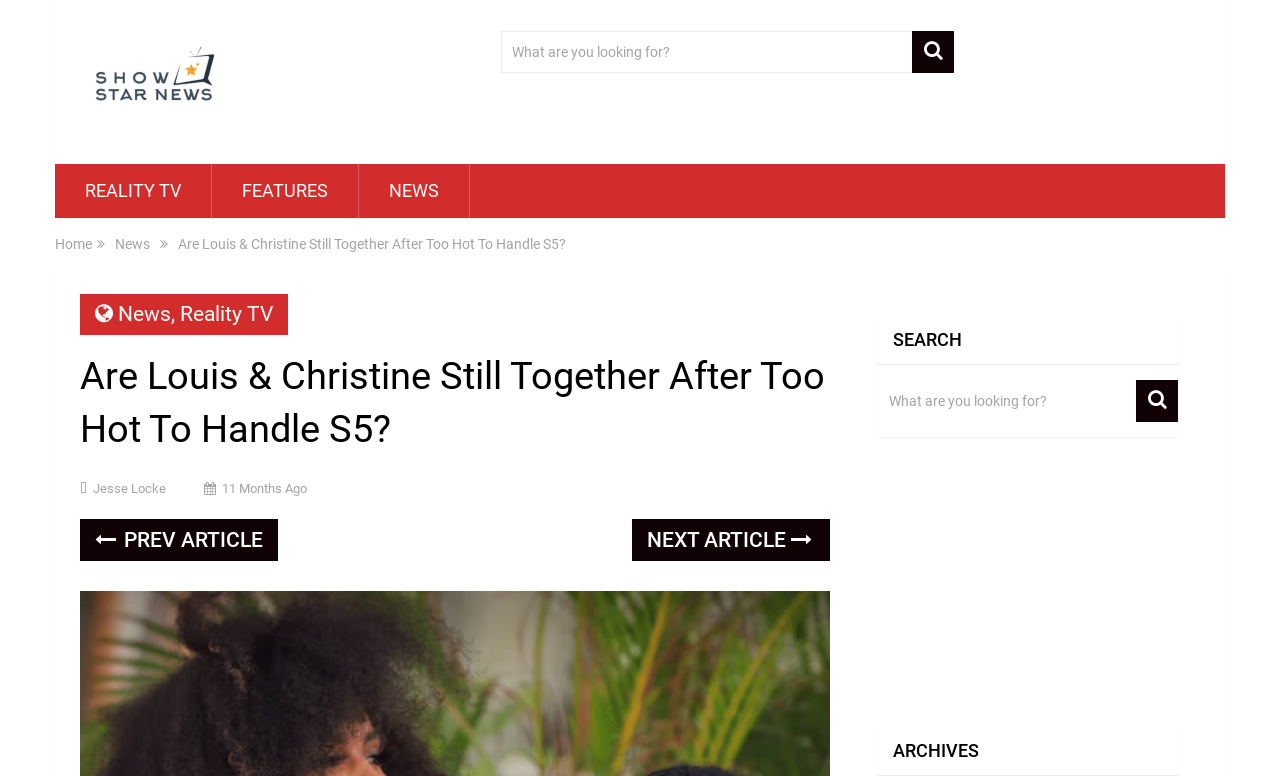Predict the bounding box coordinates of the area that should be clicked to accomplish the following instruction: "read the previous article". The bounding box coordinates should consist of four float numbers between 0 and 1, i.e., [left, top, right, bottom].

[0.062, 0.669, 0.217, 0.723]